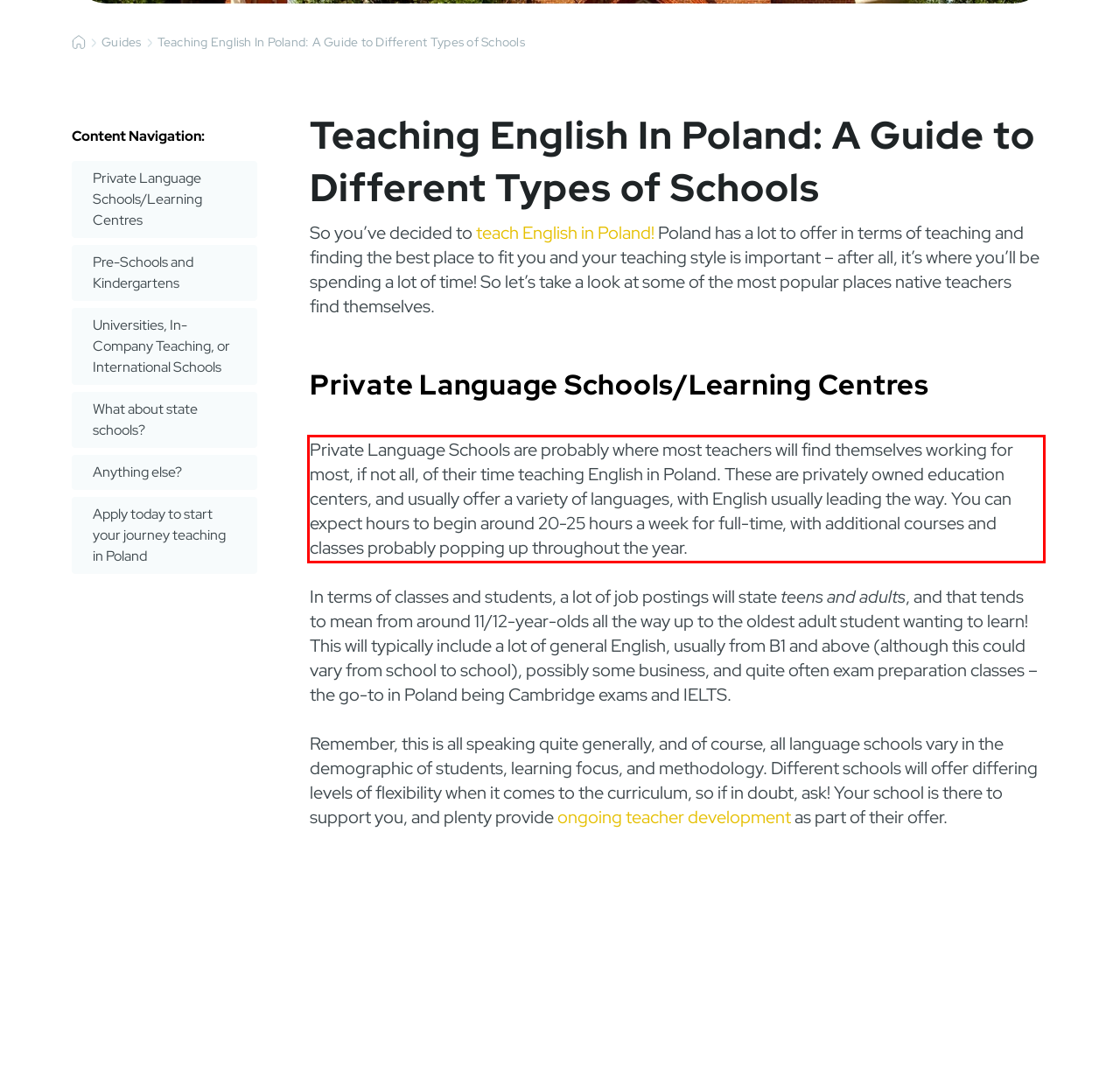You are provided with a screenshot of a webpage that includes a UI element enclosed in a red rectangle. Extract the text content inside this red rectangle.

Private Language Schools are probably where most teachers will find themselves working for most, if not all, of their time teaching English in Poland. These are privately owned education centers, and usually offer a variety of languages, with English usually leading the way. You can expect hours to begin around 20-25 hours a week for full-time, with additional courses and classes probably popping up throughout the year.